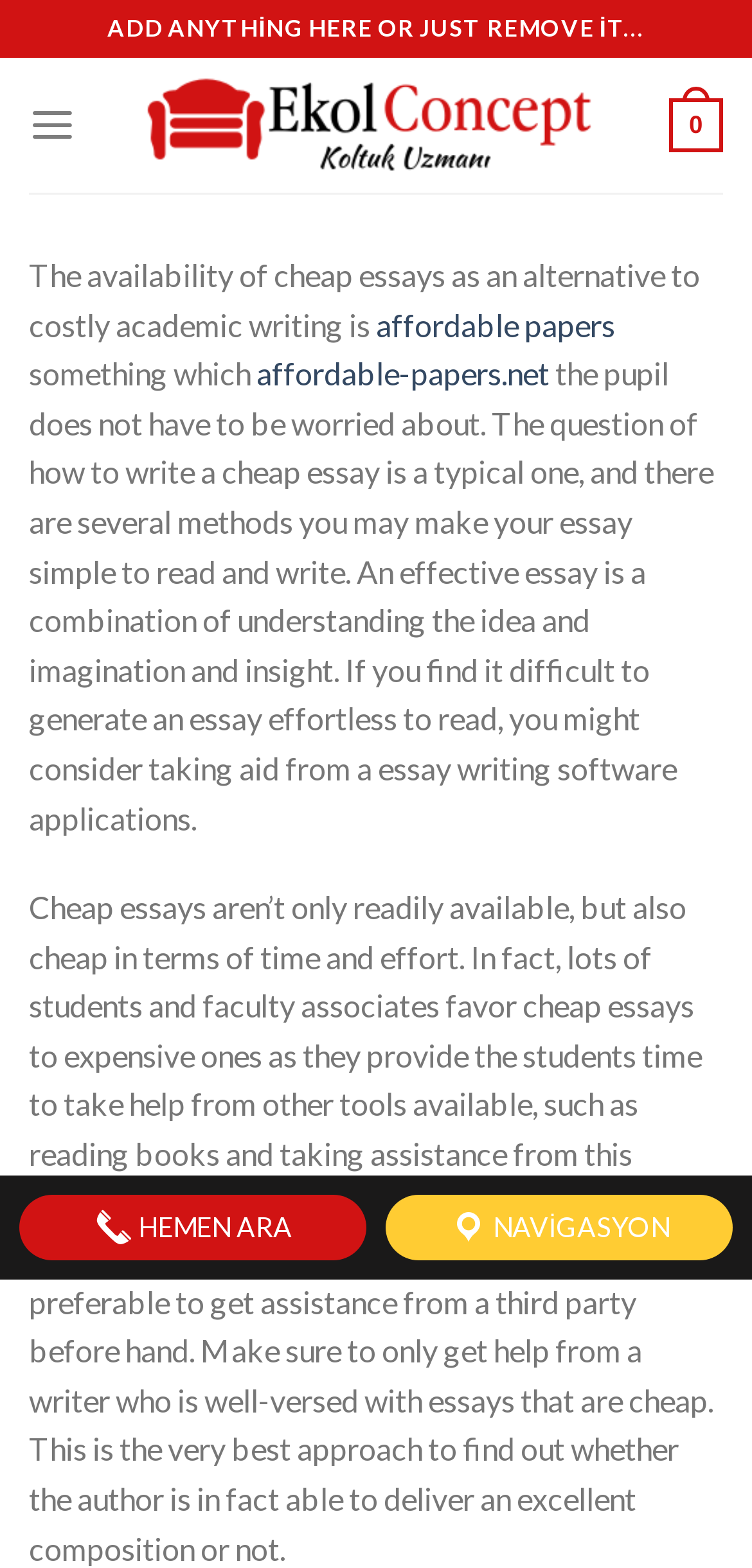What is the purpose of an essay?
Please elaborate on the answer to the question with detailed information.

I found this information in the static text element that states 'The essay is a manifestation of the writing abilities of this student'.